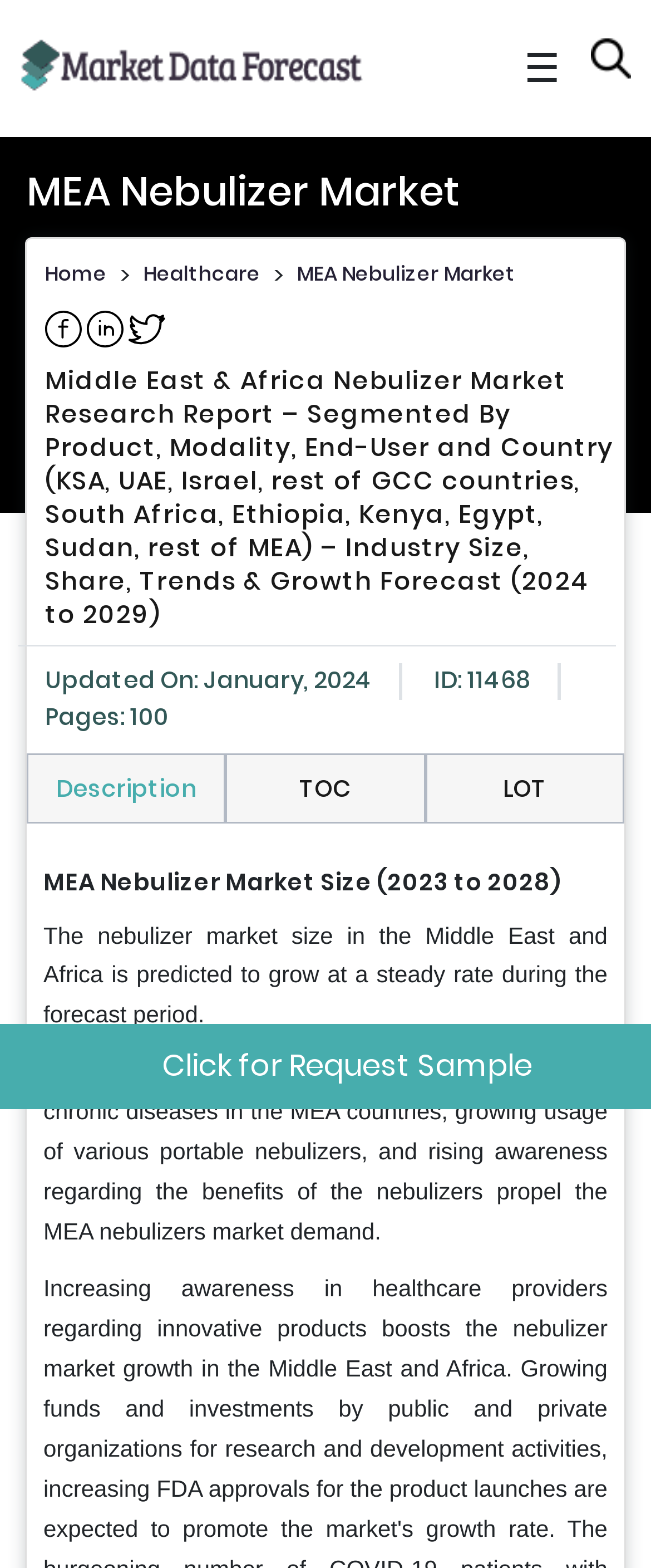Pinpoint the bounding box coordinates of the element to be clicked to execute the instruction: "Log in".

None